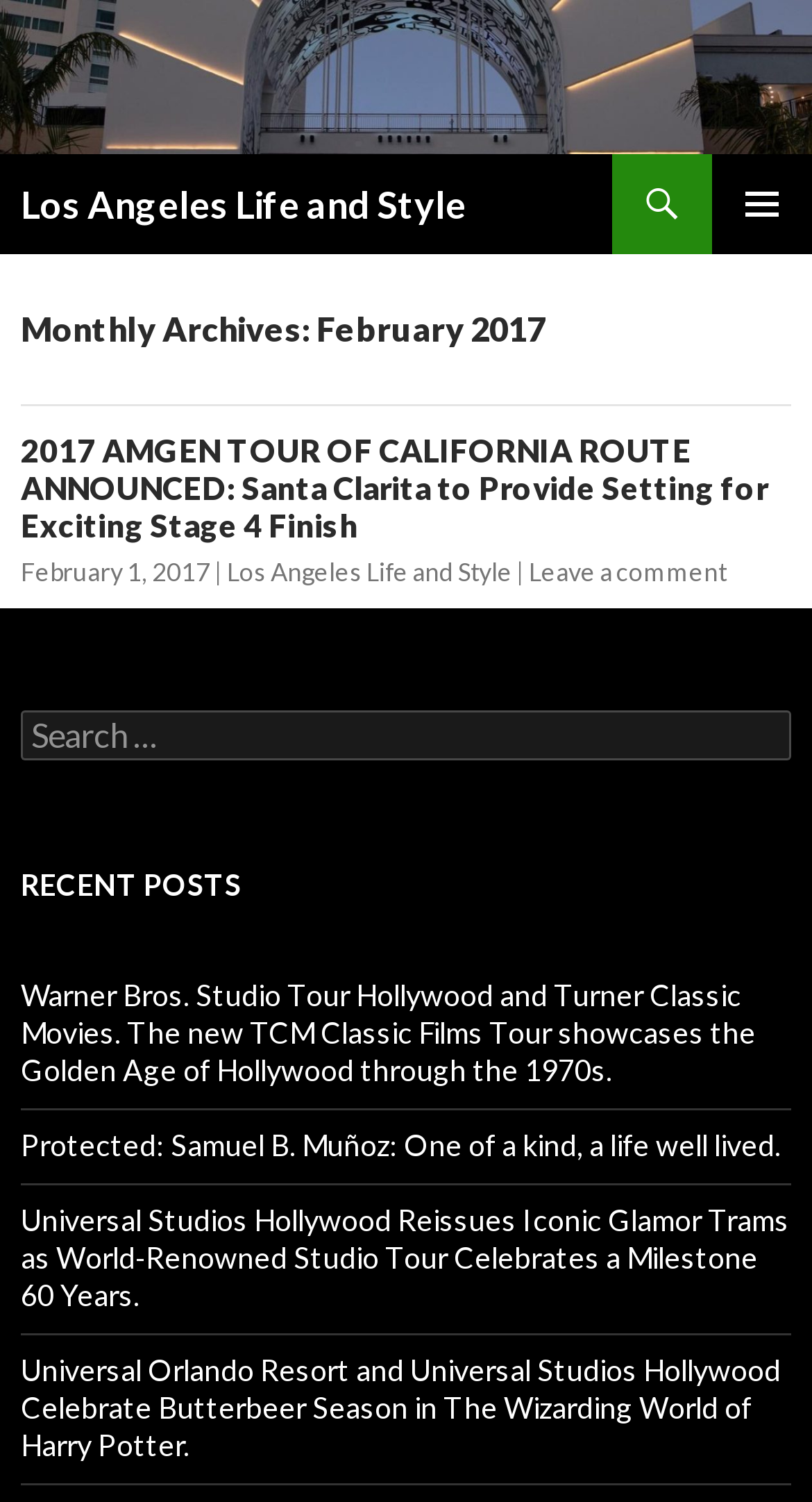How many articles are in the main section?
Based on the image, respond with a single word or phrase.

1